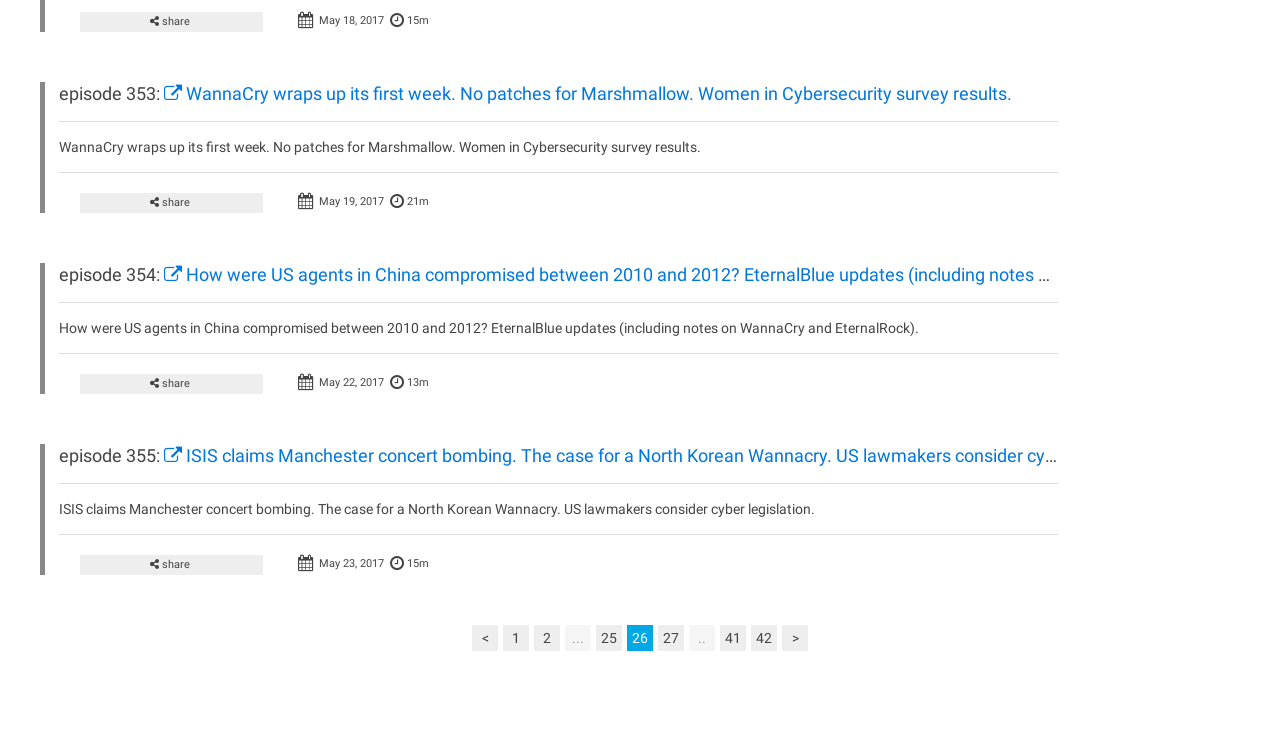Identify the bounding box coordinates of the region I need to click to complete this instruction: "share episode 355".

[0.062, 0.734, 0.205, 0.761]